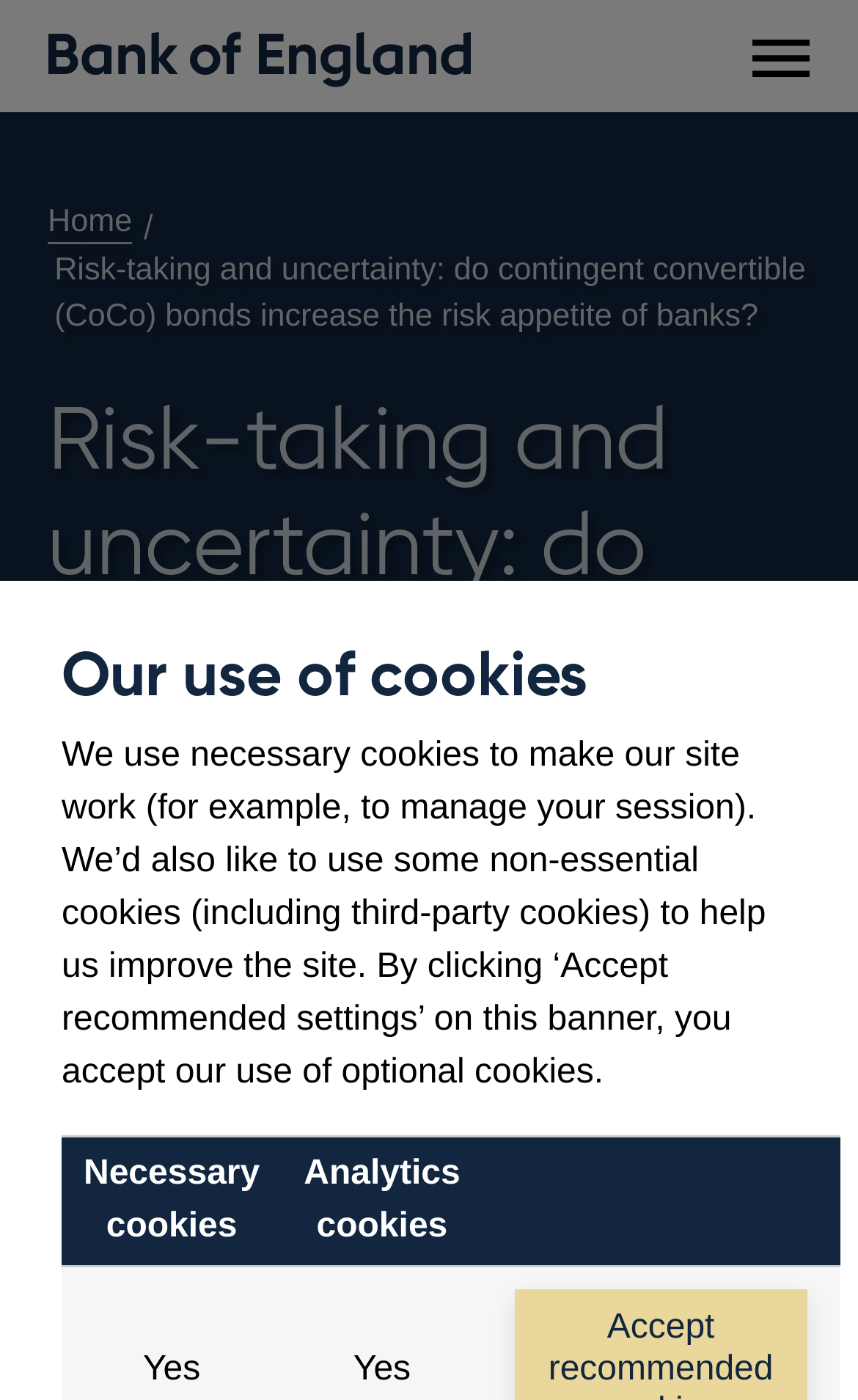Find the bounding box coordinates for the UI element whose description is: "Main menu Close main menu". The coordinates should be four float numbers between 0 and 1, in the format [left, top, right, bottom].

[0.846, 0.002, 0.974, 0.08]